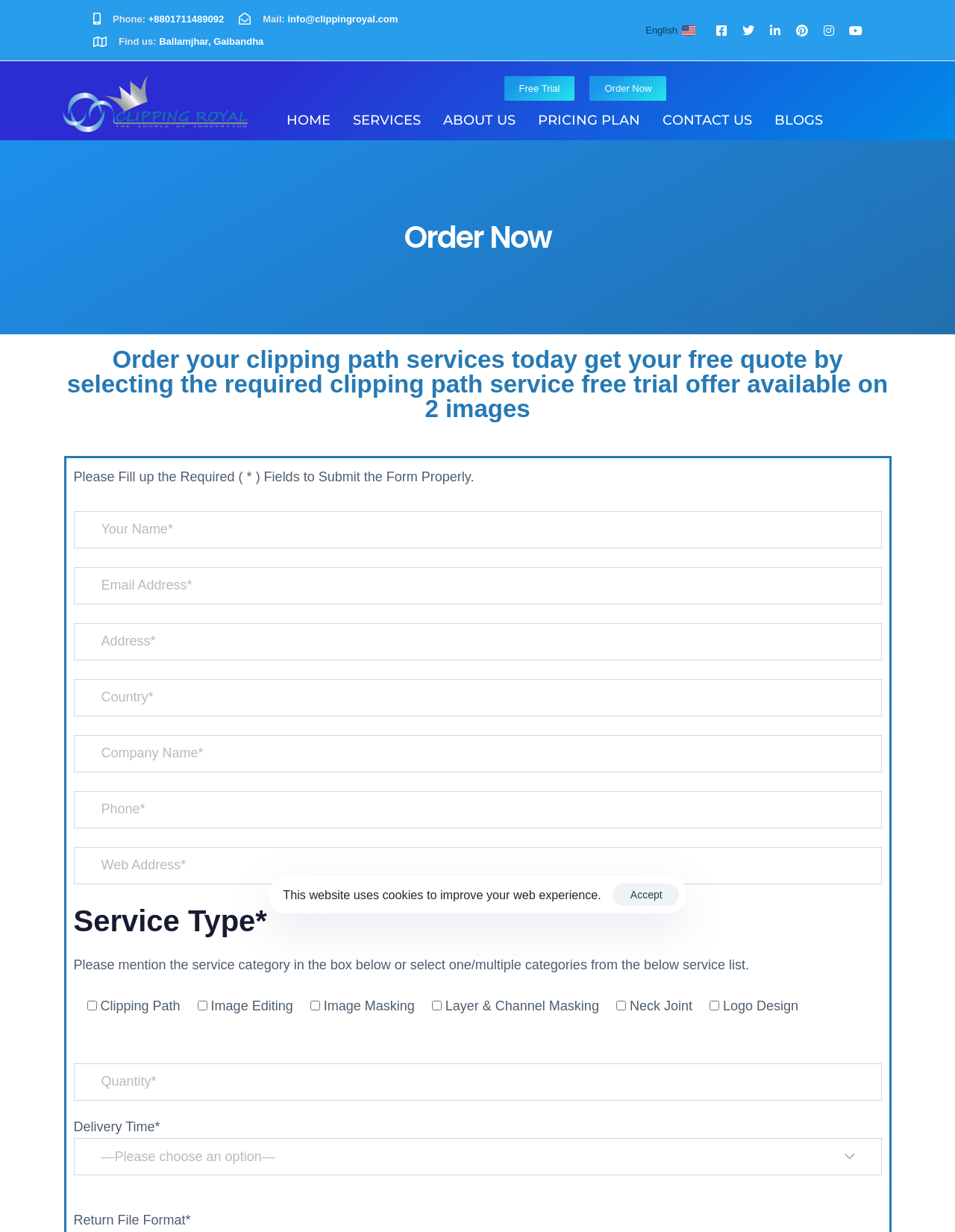What is the company's email address?
Give a one-word or short phrase answer based on the image.

info@clippingroyal.com